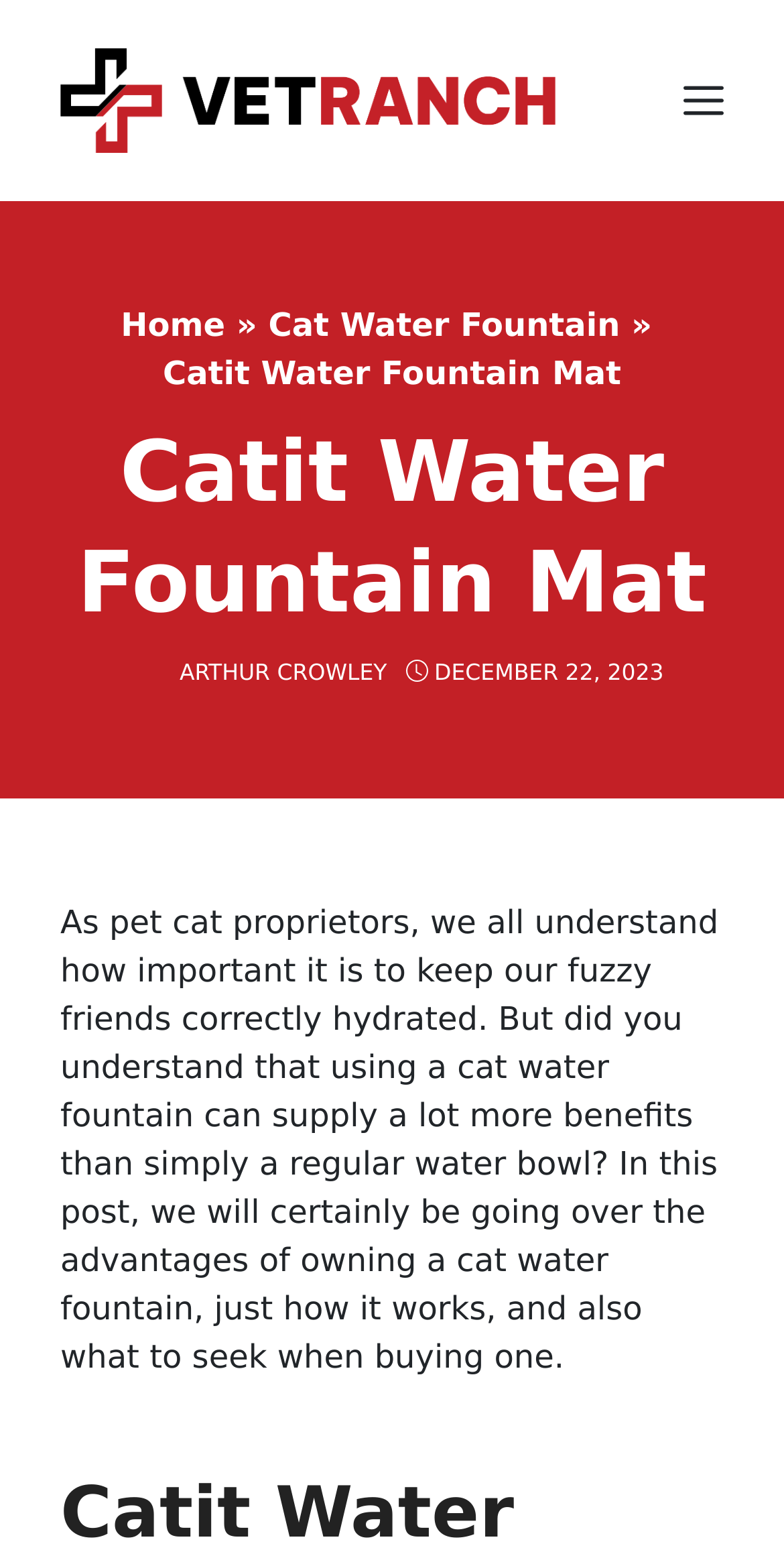Using the description "title="Vet Ranch"", locate and provide the bounding box of the UI element.

[0.077, 0.051, 0.718, 0.076]